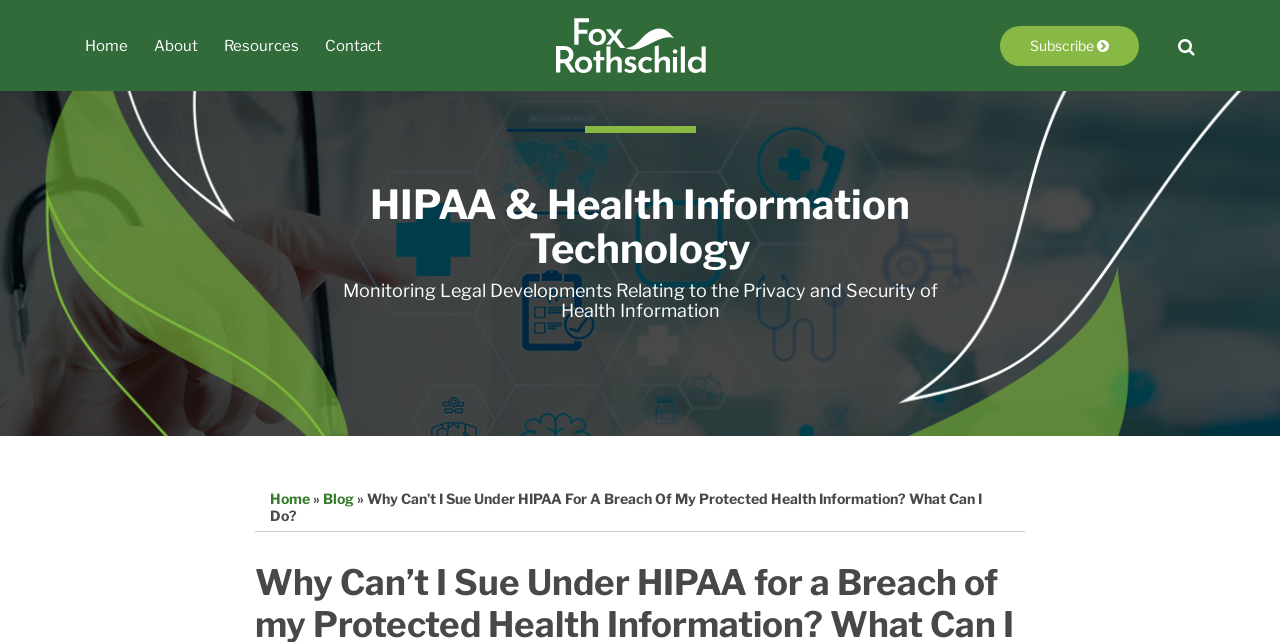What is the name of the law firm?
Please utilize the information in the image to give a detailed response to the question.

I found the answer by looking at the logo on the top right corner of the webpage, which is accompanied by the text 'Fox Rothschild LLP'. This suggests that the webpage is affiliated with this law firm.